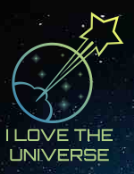Compose an extensive description of the image.

The image features a stylized logo for "I Love The Universe," showcasing a cosmic theme. The design includes a circular depiction of a planet surrounded by stars, complemented by a shooting star that illustrates motion and wonder. The logo's color scheme transitions from a vibrant green at the star to a softer blue for the planet, set against a deep, starry background, enhancing the celestial aesthetic. Prominently displayed below the illustration is the phrase "I Love The Universe" in bold, modern typography, inviting viewers to explore the mysteries of astronomy and the universe. This logo emphasizes the blog's focus on sharing fascinating facts and insights about the cosmos.